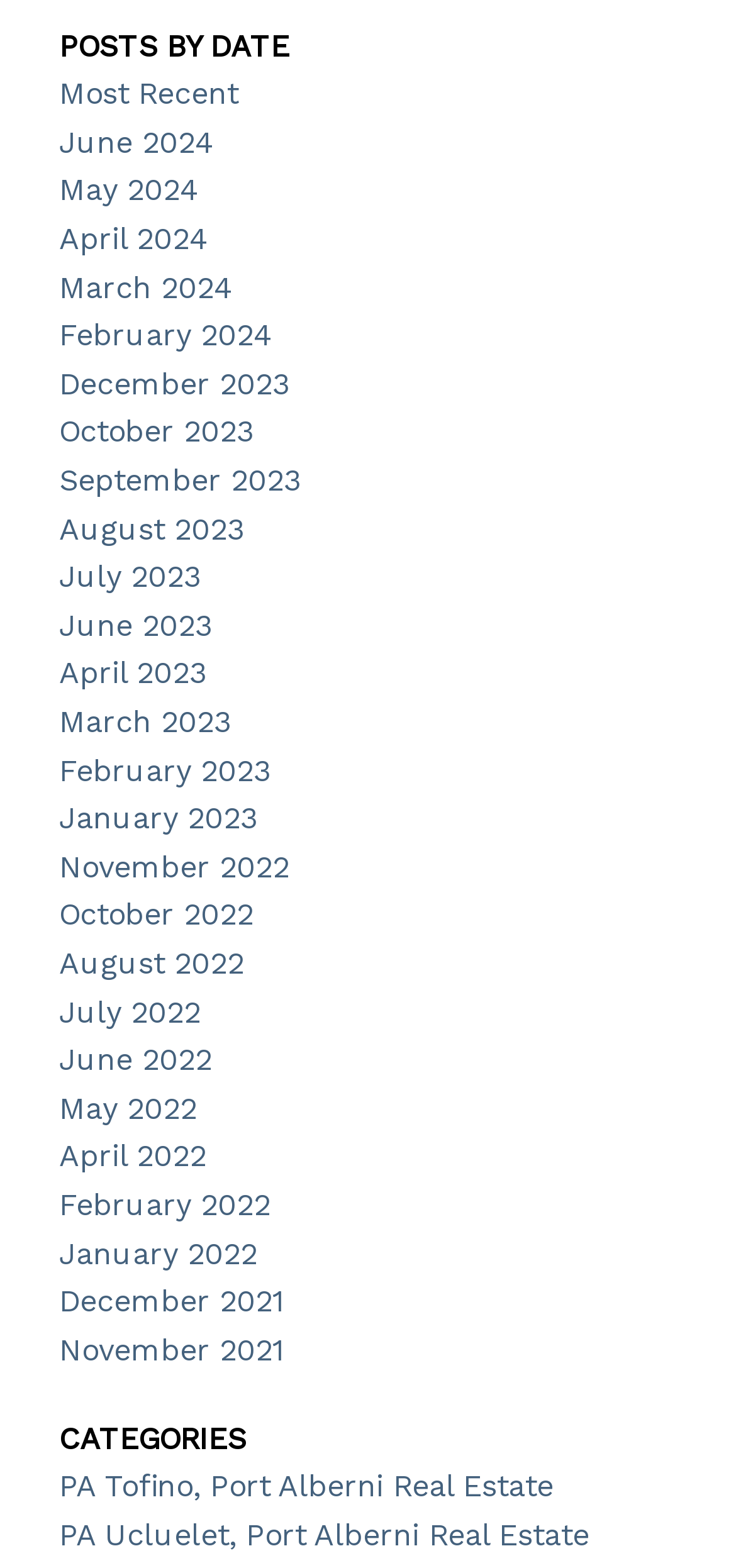How many months are listed under the 'POSTS BY DATE' section? From the image, respond with a single word or brief phrase.

24